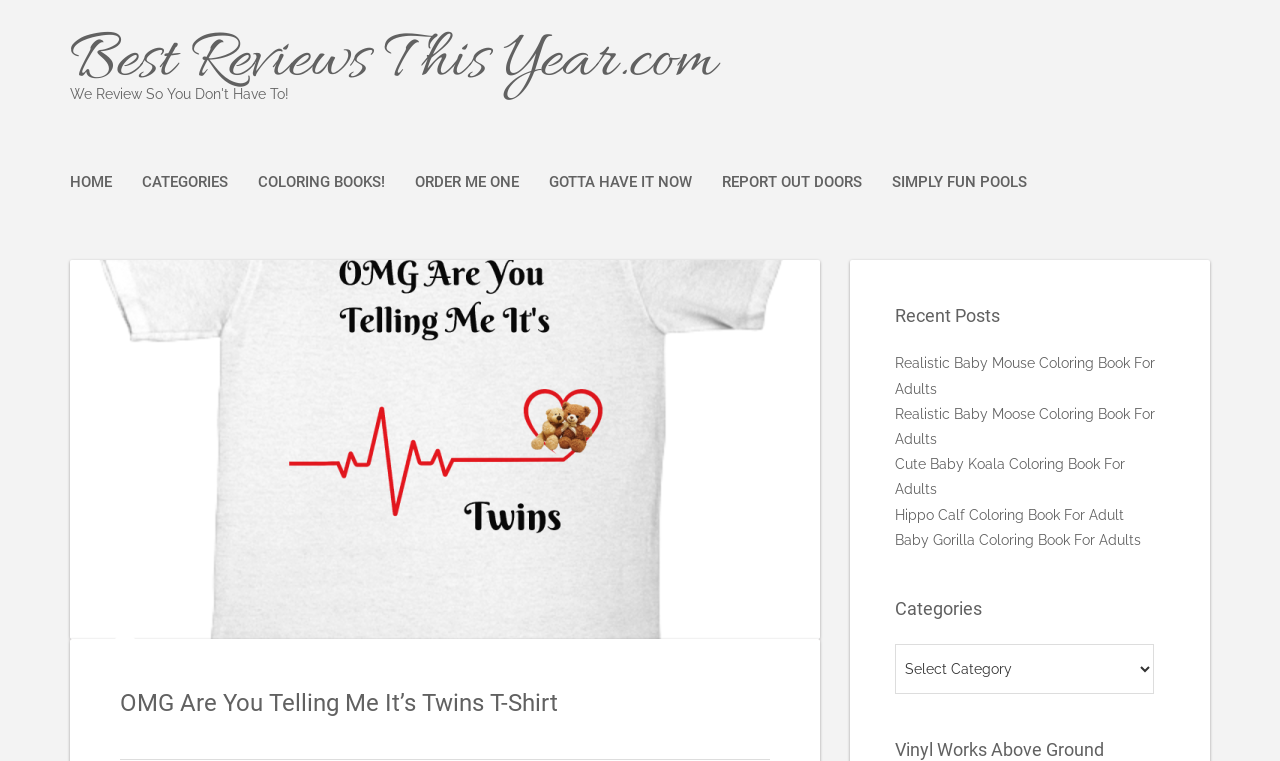How many recent posts are listed on the webpage?
Using the image as a reference, deliver a detailed and thorough answer to the question.

There are 5 recent posts listed on the webpage, namely 'Realistic Baby Mouse Coloring Book For Adults', 'Realistic Baby Moose Coloring Book For Adults', 'Cute Baby Koala Coloring Book For Adults', 'Hippo Calf Coloring Book For Adult', and 'Baby Gorilla Coloring Book For Adults'.